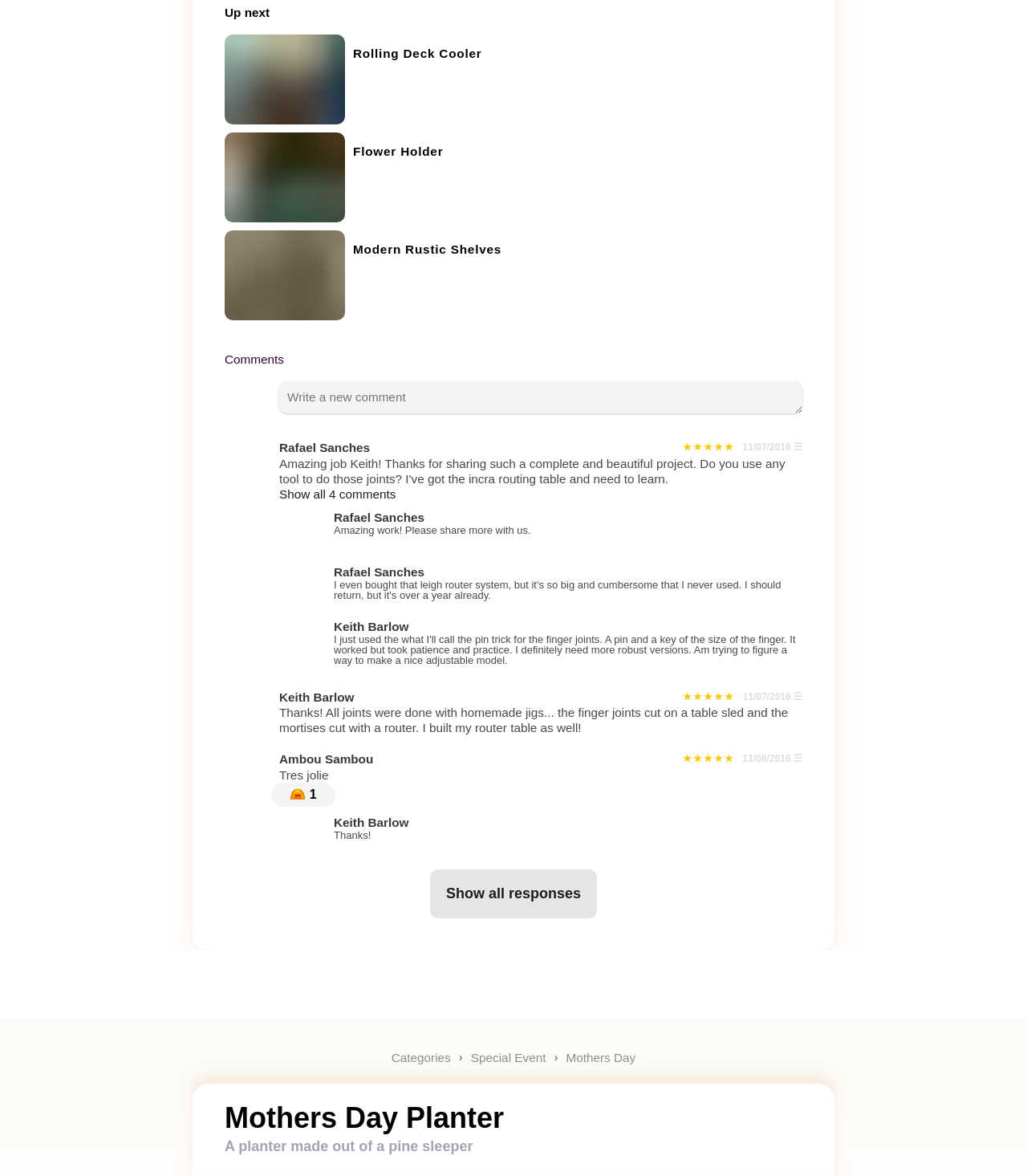What is the category of the planter made out of a pine sleeper?
Please provide a single word or phrase in response based on the screenshot.

Mothers Day